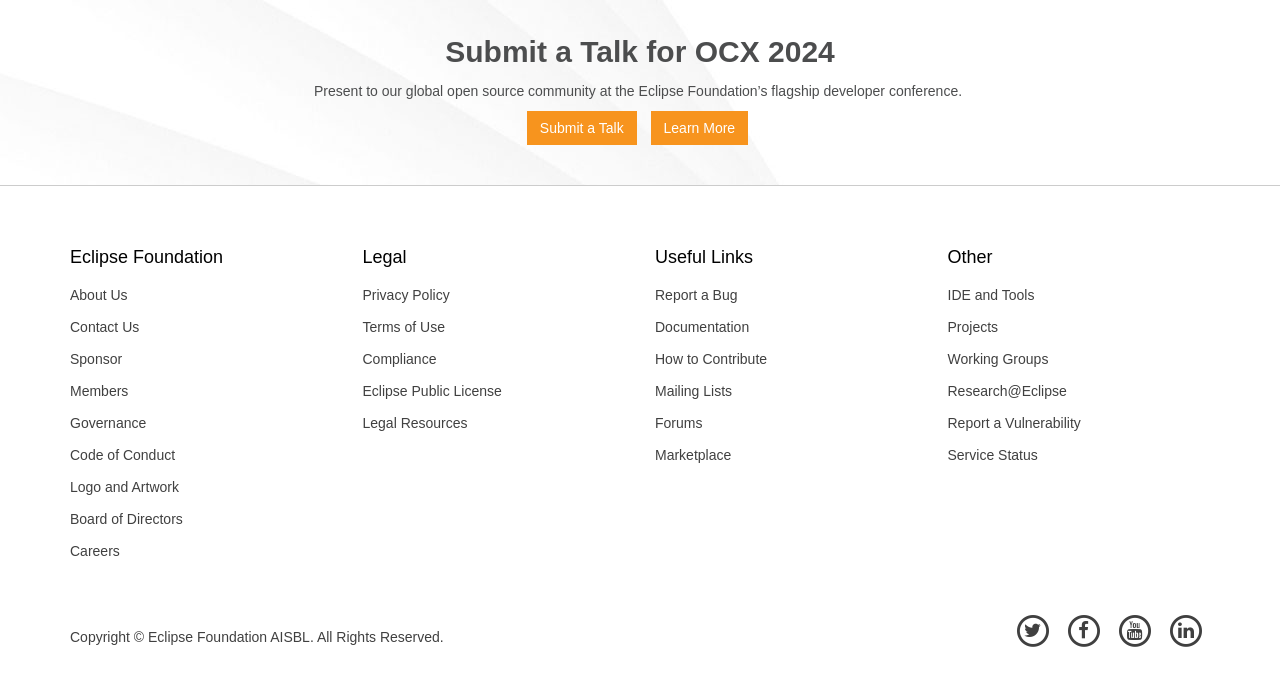Locate the bounding box coordinates of the item that should be clicked to fulfill the instruction: "Report a bug".

[0.5, 0.407, 0.717, 0.454]